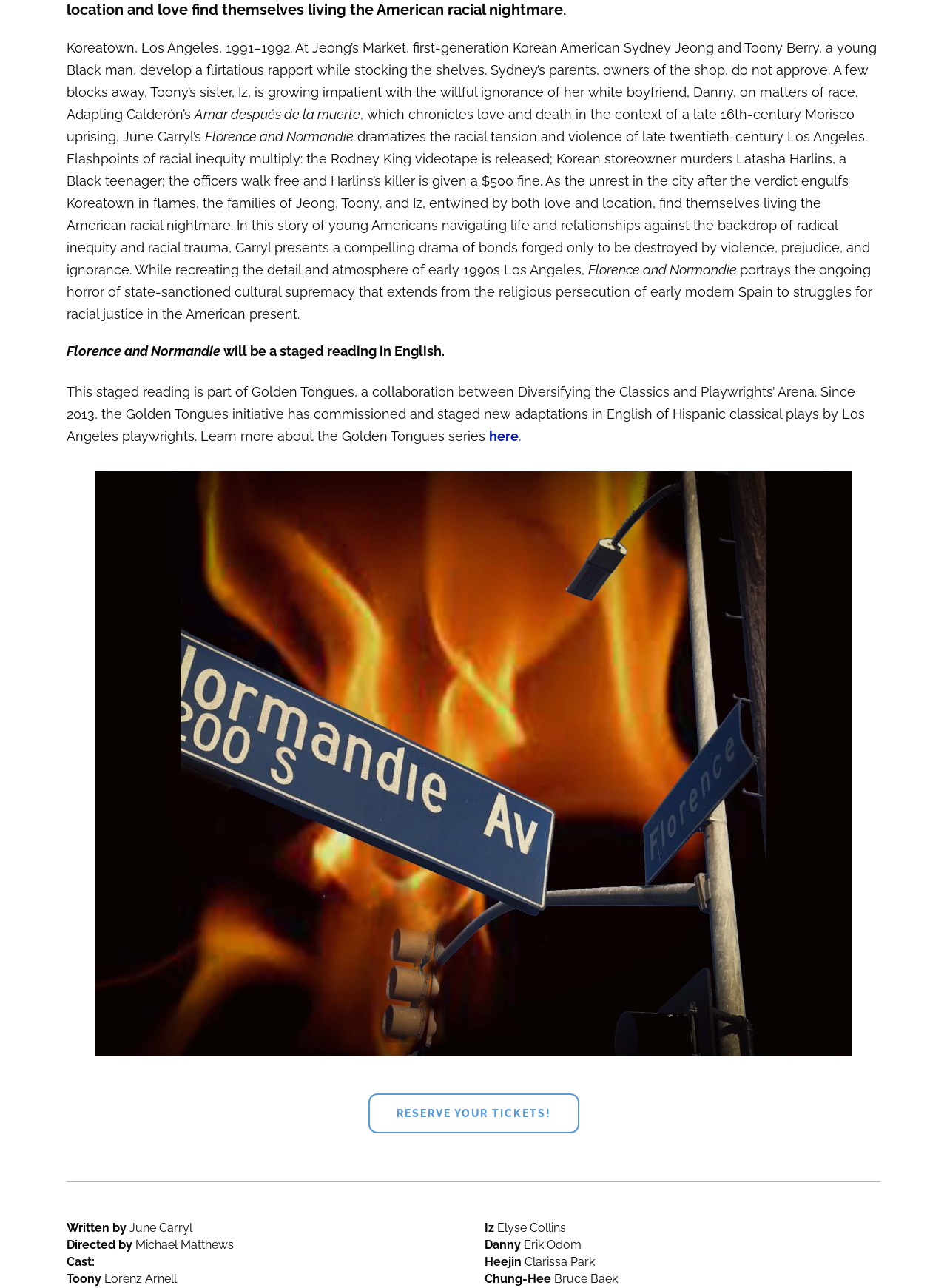From the element description here, predict the bounding box coordinates of the UI element. The coordinates must be specified in the format (top-left x, top-left y, bottom-right x, bottom-right y) and should be within the 0 to 1 range.

[0.516, 0.333, 0.548, 0.345]